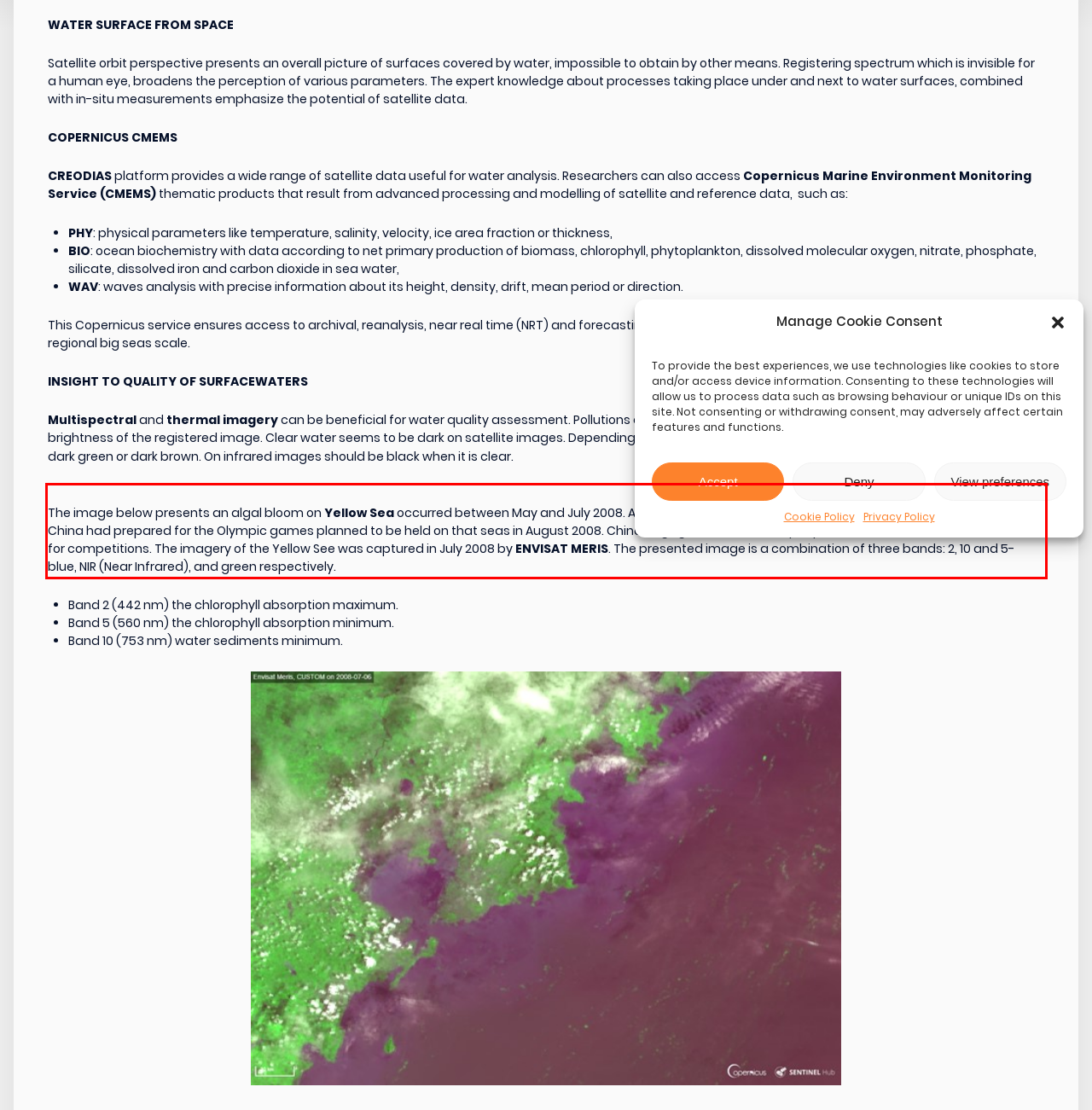You have a screenshot of a webpage, and there is a red bounding box around a UI element. Utilize OCR to extract the text within this red bounding box.

The image below presents an algal bloom on Yellow Sea occurred between May and July 2008. Algae look like bright green spots on a dark blue sea. At this time, China had prepared for the Olympic games planned to be held on that seas in August 2008. China engaged thousands of people in order to make the water useful for competitions. The imagery of the Yellow See was captured in July 2008 by ENVISAT MERIS. The presented image is a combination of three bands: 2, 10 and 5- blue, NIR (Near Infrared), and green respectively.